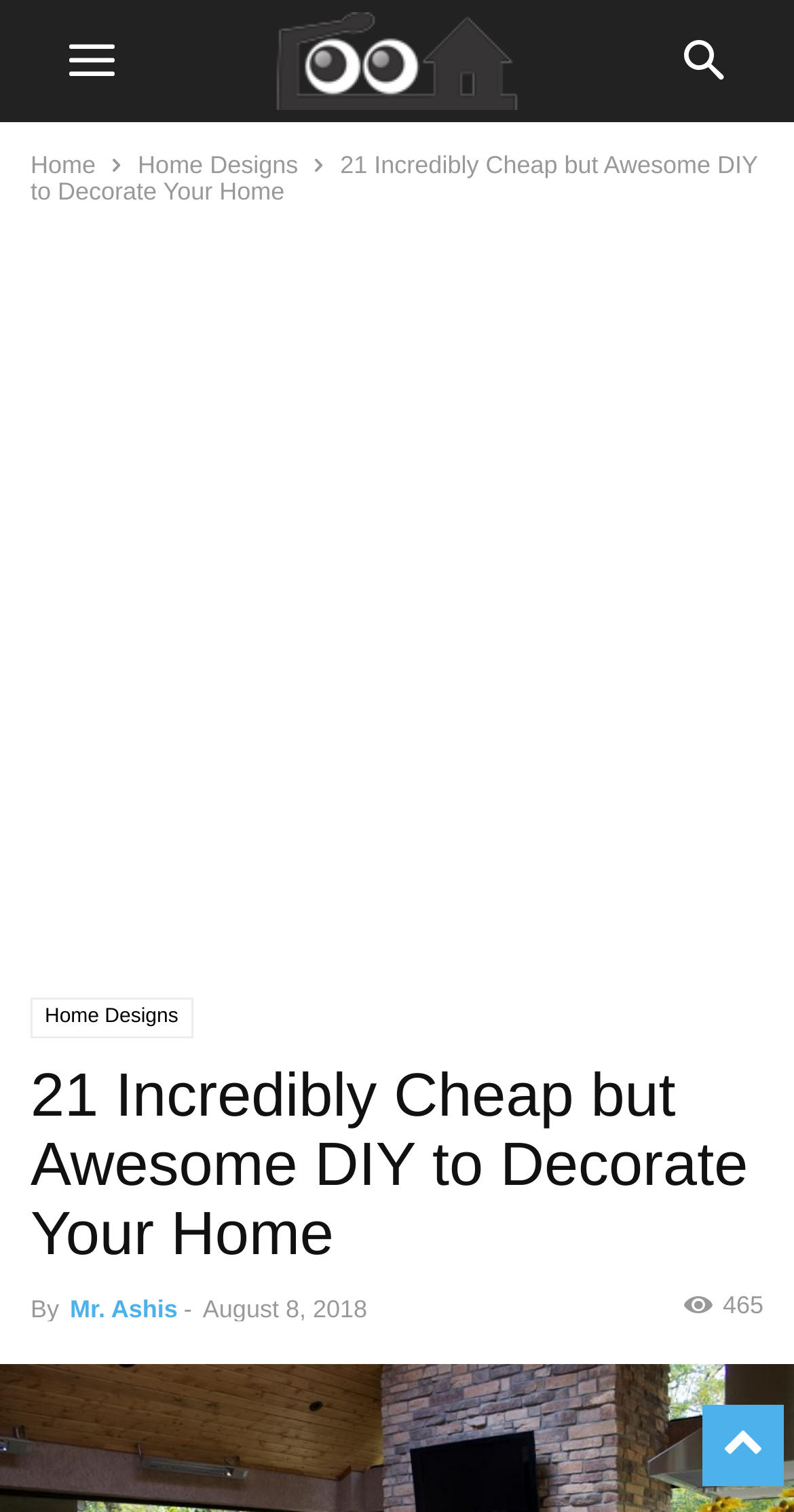What is the main topic of the article?
Using the image as a reference, answer with just one word or a short phrase.

DIY to Decorate Your Home